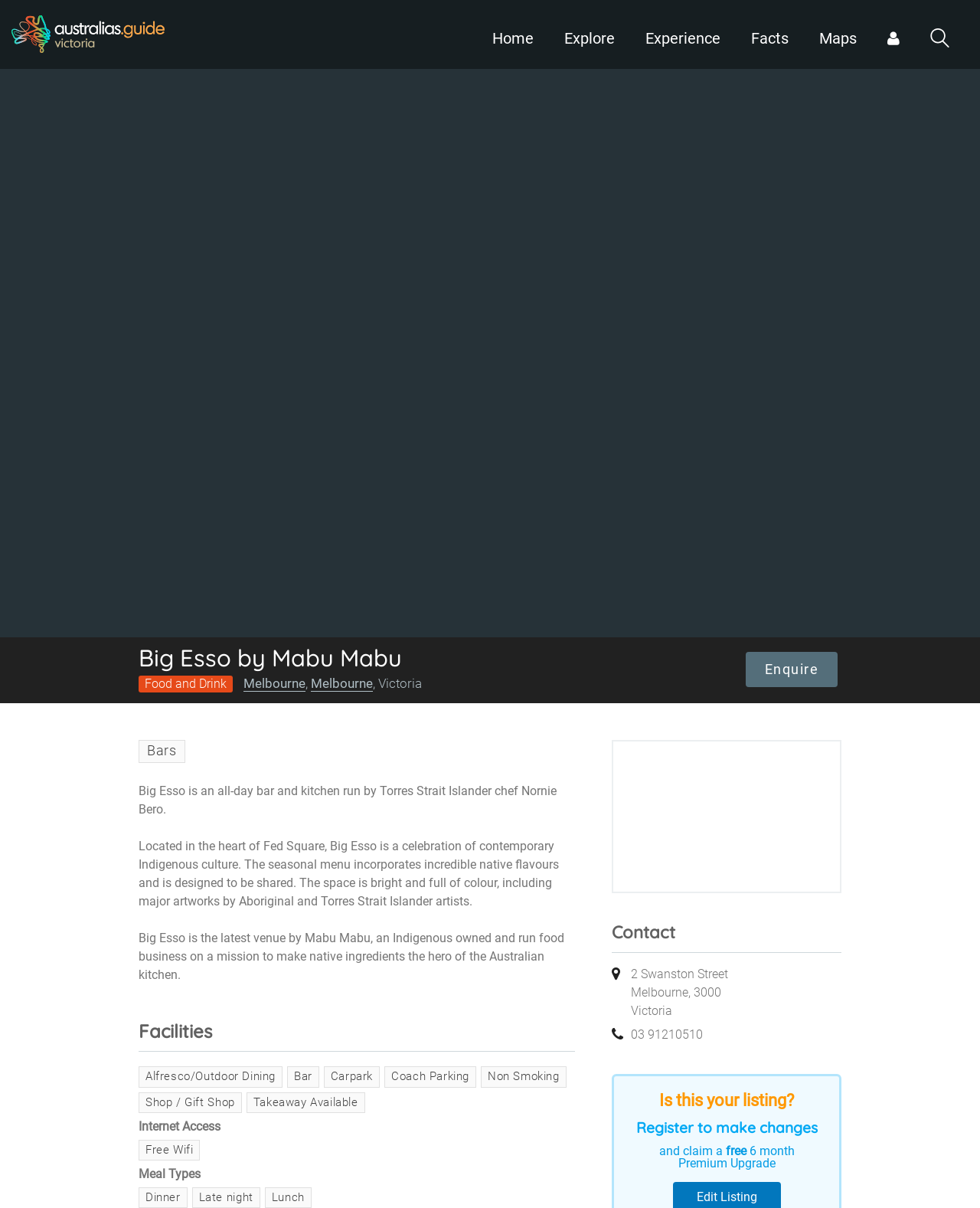Locate the UI element described by parent_node: Home and provide its bounding box coordinates. Use the format (top-left x, top-left y, bottom-right x, bottom-right y) with all values as floating point numbers between 0 and 1.

[0.012, 0.013, 0.168, 0.044]